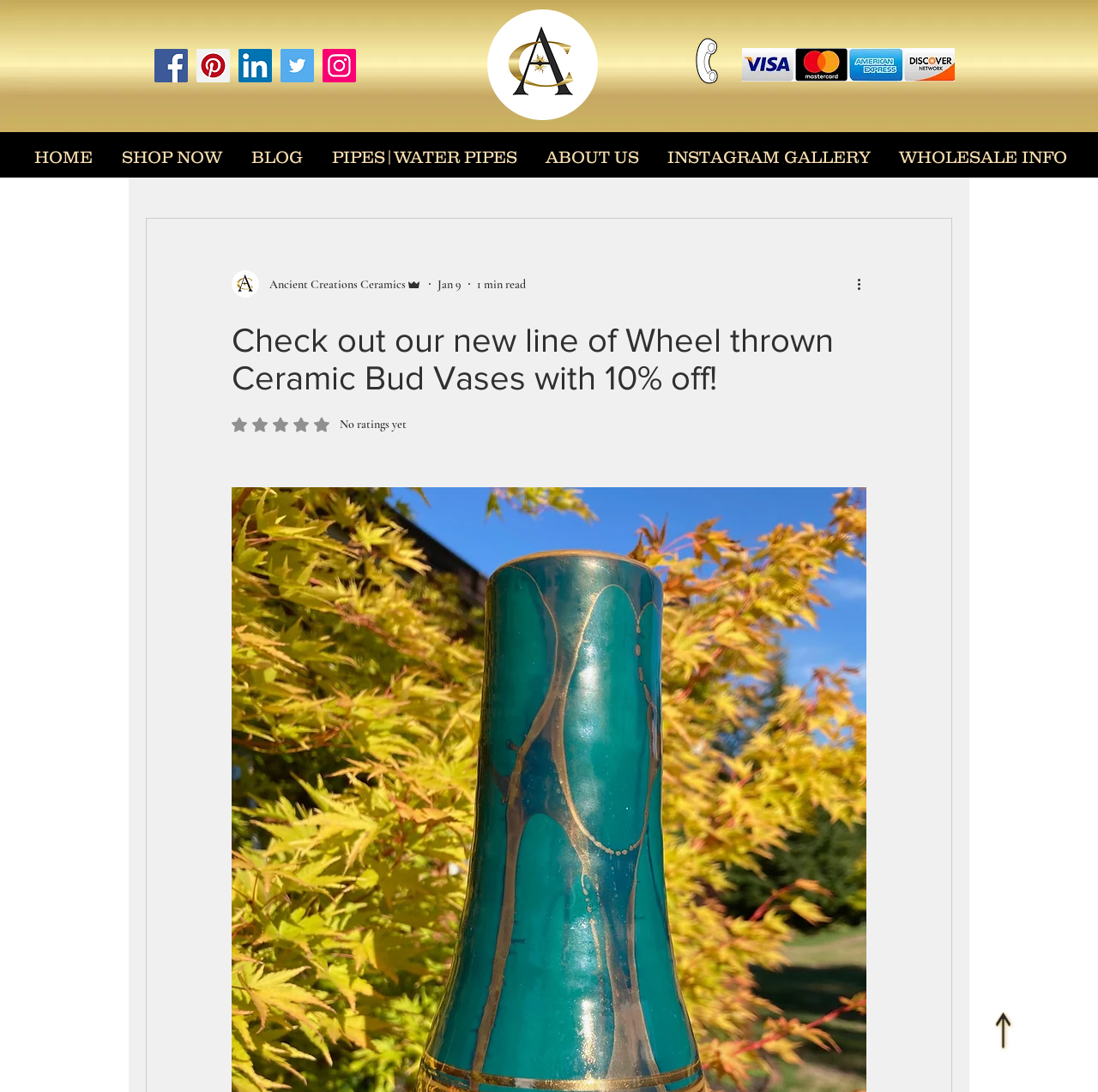What is the logo of Ancient Creations Ceramics?
Refer to the image and give a detailed response to the question.

I found the logo by looking at the image element with the description 'Ancient Creations Ceramics Logo' at coordinates [0.444, 0.009, 0.545, 0.11]. This image is likely the logo of the company.